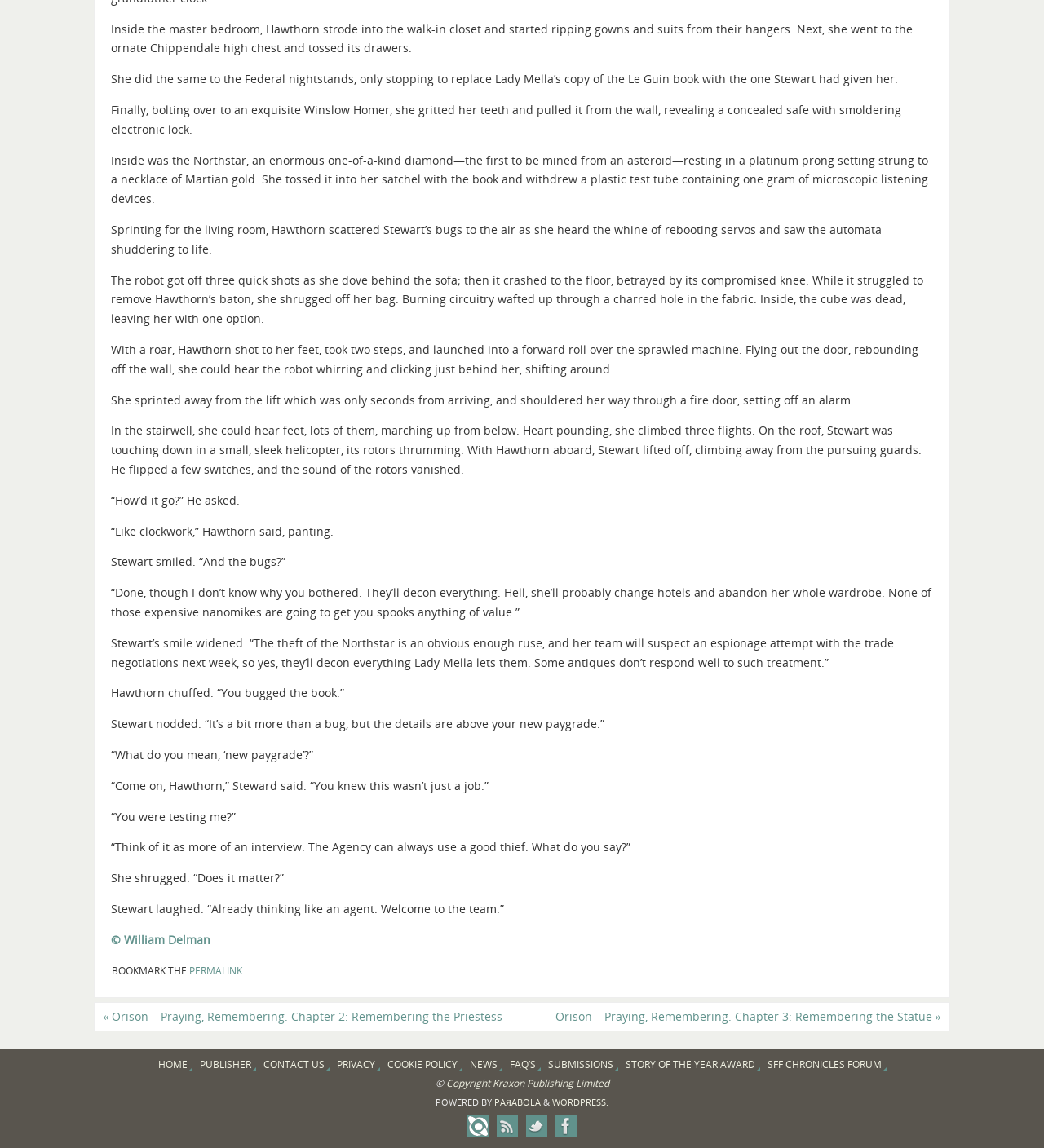From the element description: "SFF Chronicles Forum", extract the bounding box coordinates of the UI element. The coordinates should be expressed as four float numbers between 0 and 1, in the order [left, top, right, bottom].

[0.735, 0.917, 0.849, 0.933]